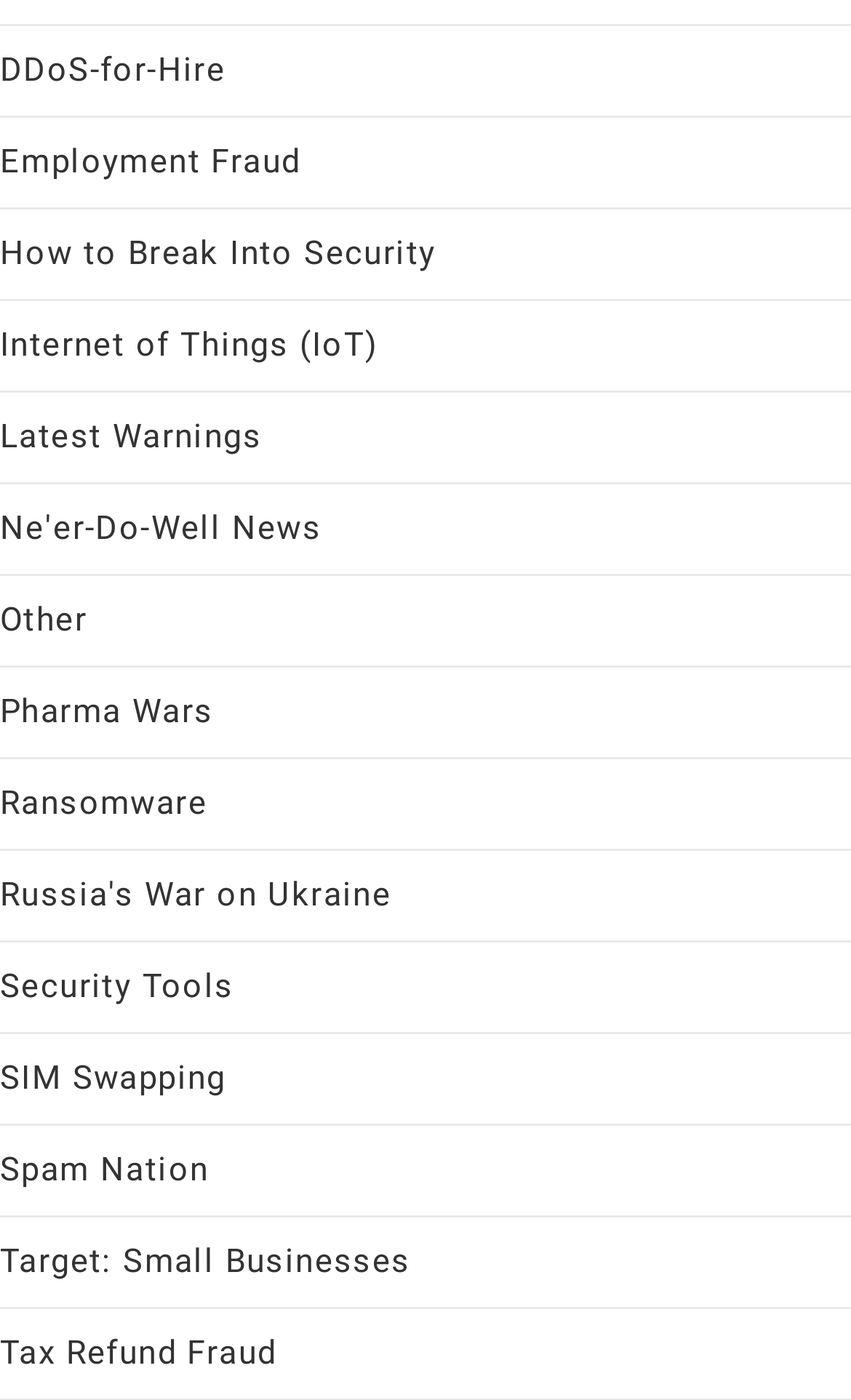Please determine the bounding box coordinates of the clickable area required to carry out the following instruction: "Read about Ransomware". The coordinates must be four float numbers between 0 and 1, represented as [left, top, right, bottom].

[0.0, 0.56, 0.244, 0.588]